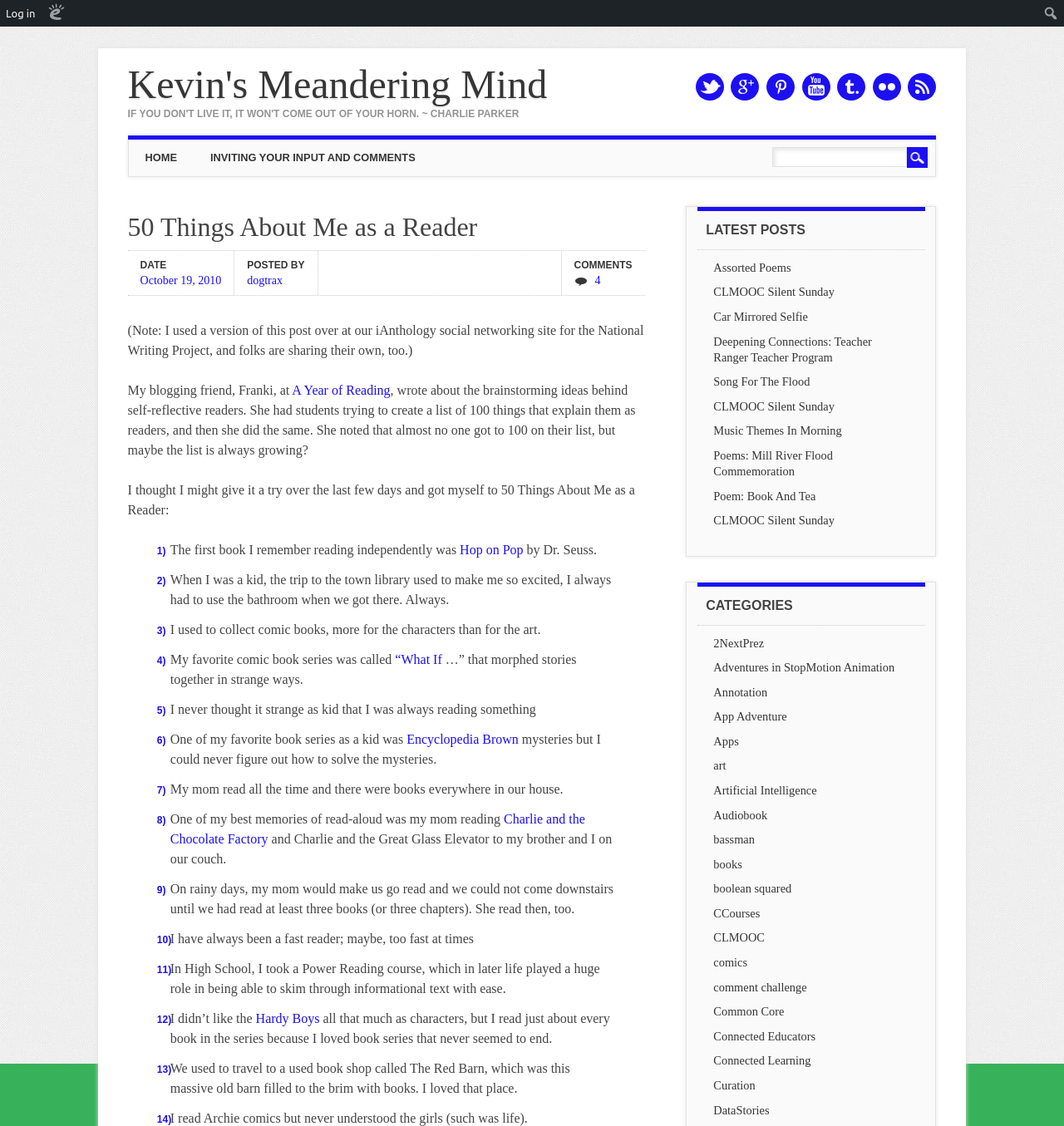Provide an in-depth caption for the webpage.

The webpage is a blog post titled "50 Things About Me as a Reader" on a website called "Kevin's Meandering Mind". At the top of the page, there is a header section with a link to the website's main page, followed by a row of social media links, including Twitter, Google+, Pinterest, YouTube, Tumblr, Instagram, and RSS. Below this, there is a main menu with links to "HOME" and "INVITING YOUR INPUT AND COMMENTS".

On the left side of the page, there is a search bar with a button labeled "Search". Above this, there is a header that reads "50 Things About Me as a Reader" with a date and author information. The main content of the page is a list of 50 things about the author as a reader, each described in a few sentences. The list is divided into sections with headings such as "The first book I remember reading independently was" and "I used to collect comic books, more for the characters than for the art."

On the right side of the page, there are two columns of links. The top column is labeled "LATEST POSTS" and lists several recent blog posts with titles such as "Assorted Poems" and "Deepening Connections: Teacher Ranger Teacher Program". The bottom column is labeled "CATEGORIES" and lists various categories such as "2NextPrez", "Adventures in StopMotion Animation", and "books".

Overall, the webpage has a simple and clean design, with a focus on the main content of the blog post. The use of headings and sections helps to organize the content and make it easy to read.